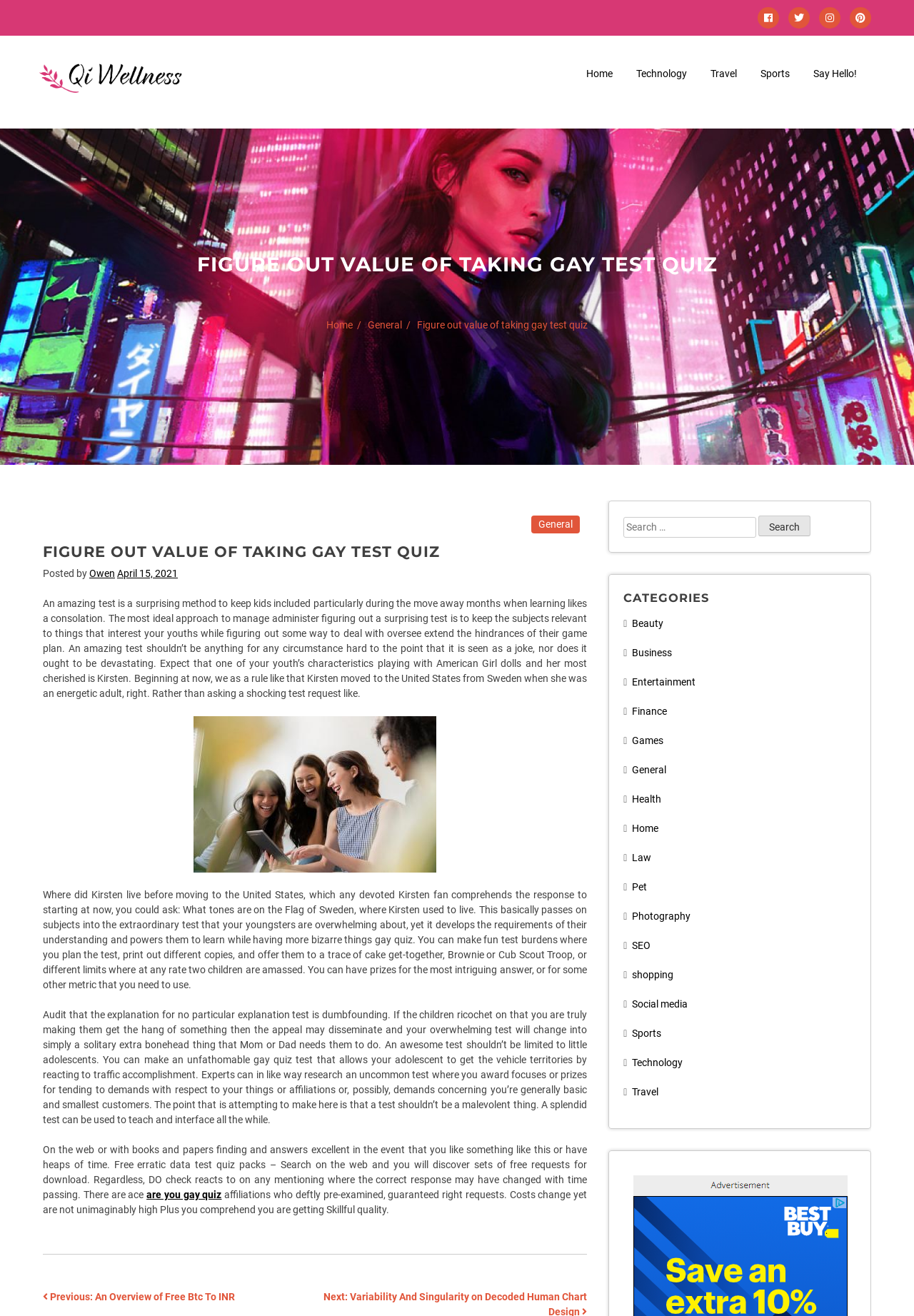Based on the element description, predict the bounding box coordinates (top-left x, top-left y, bottom-right x, bottom-right y) for the UI element in the screenshot: Instagram

[0.896, 0.005, 0.92, 0.022]